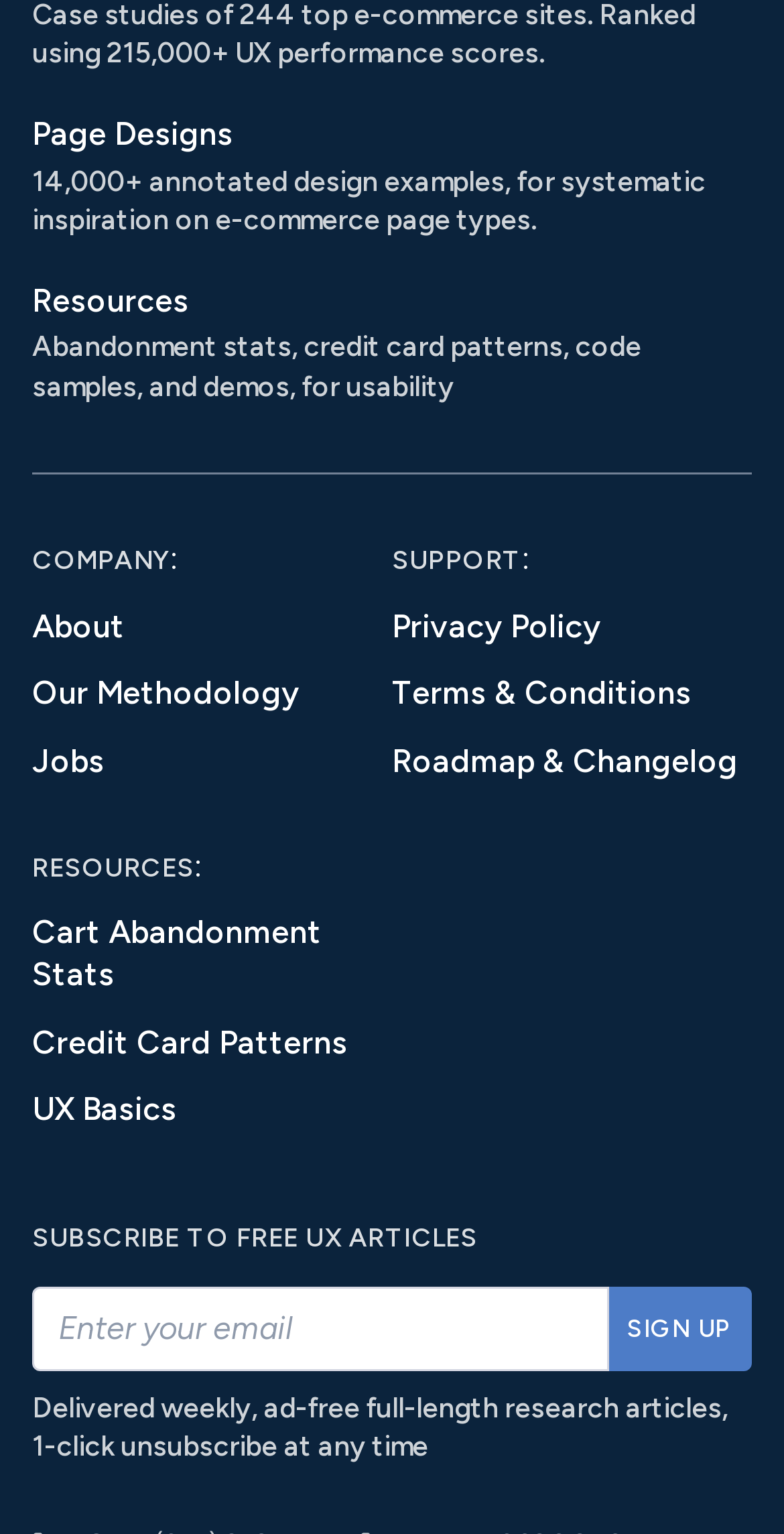Specify the bounding box coordinates of the area that needs to be clicked to achieve the following instruction: "Browse design examples".

[0.041, 0.069, 0.959, 0.162]